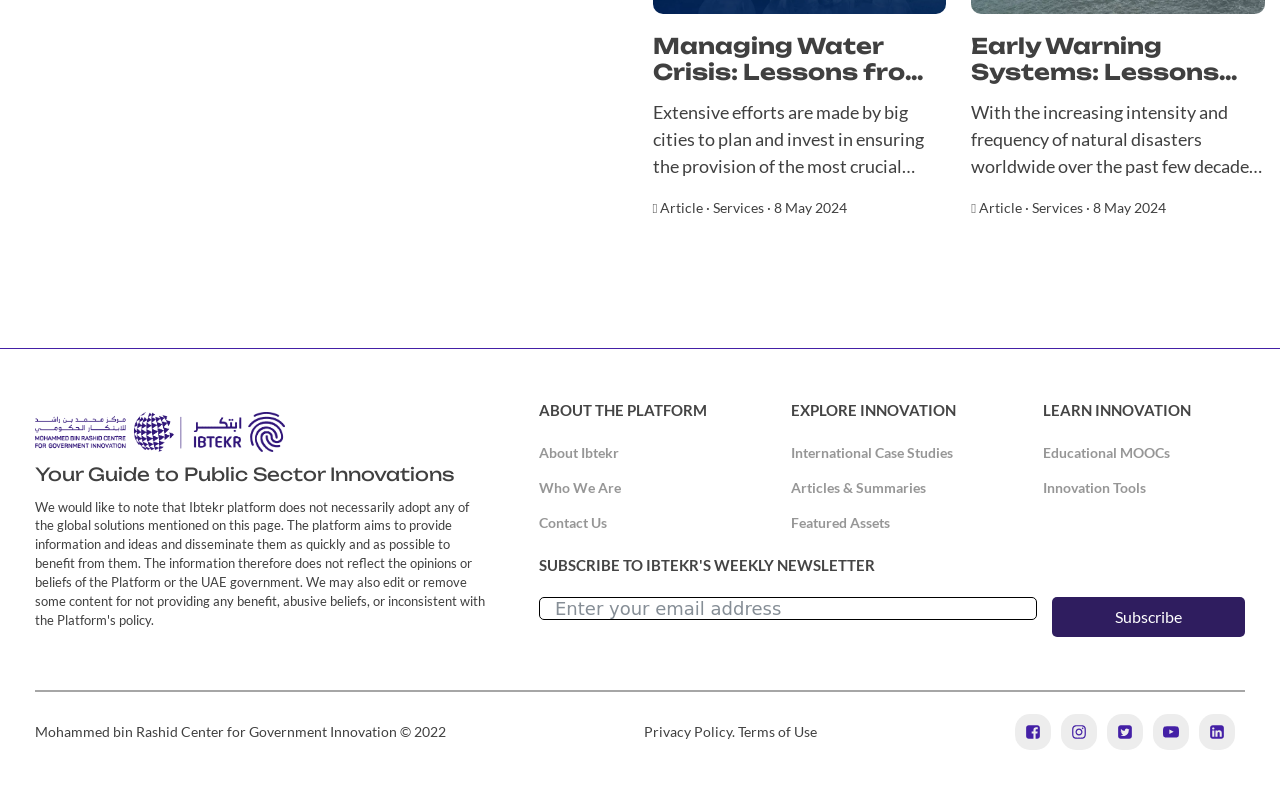Could you please study the image and provide a detailed answer to the question:
What is the purpose of the 'Early Warning Systems' initiative?

The text states that the United Nations has launched the 'Early Warning for All' initiative as a framework to ensure the protection of every individual through the deployment of early warning systems by the end of 2027.